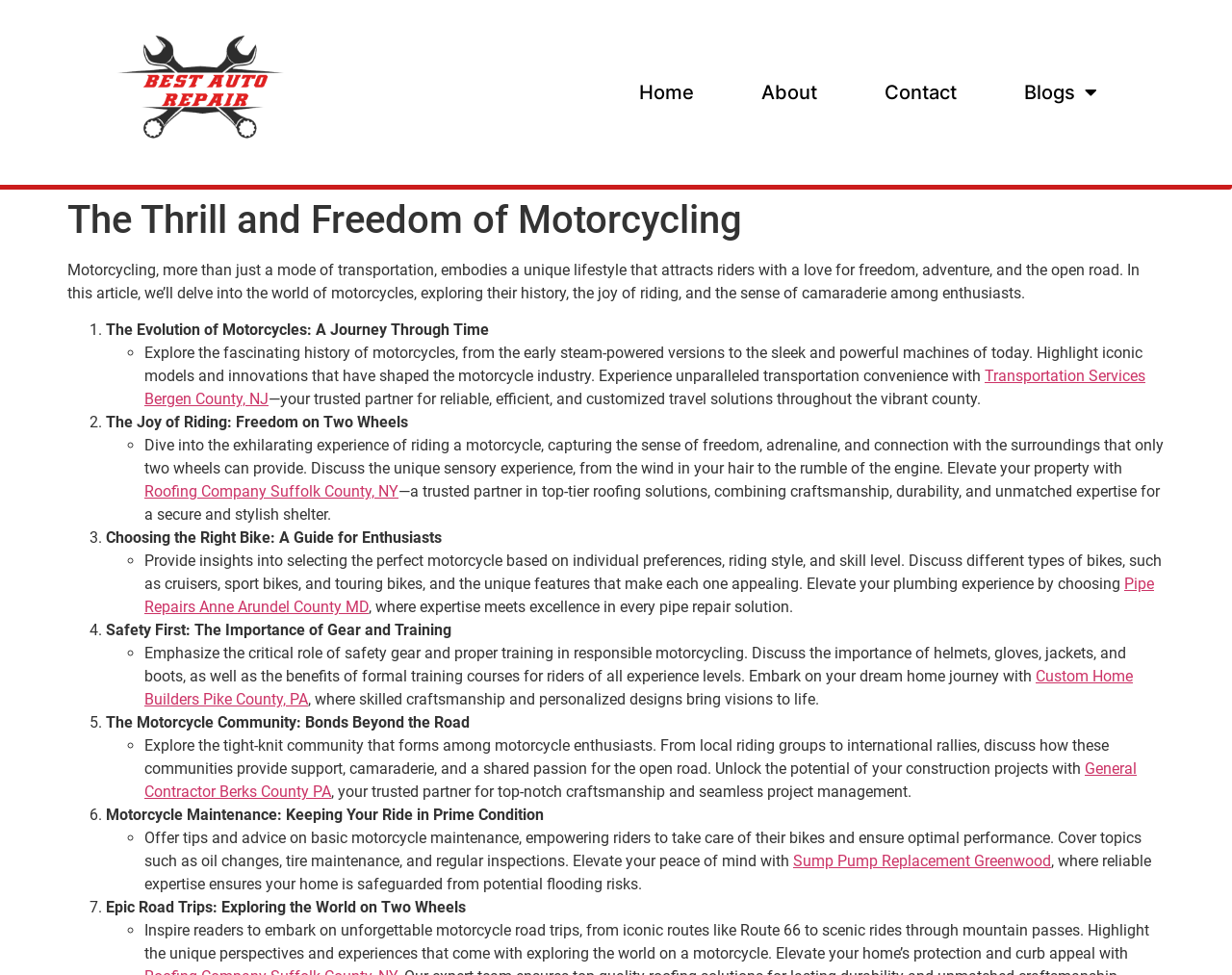Respond with a single word or short phrase to the following question: 
How many links are in the header?

4